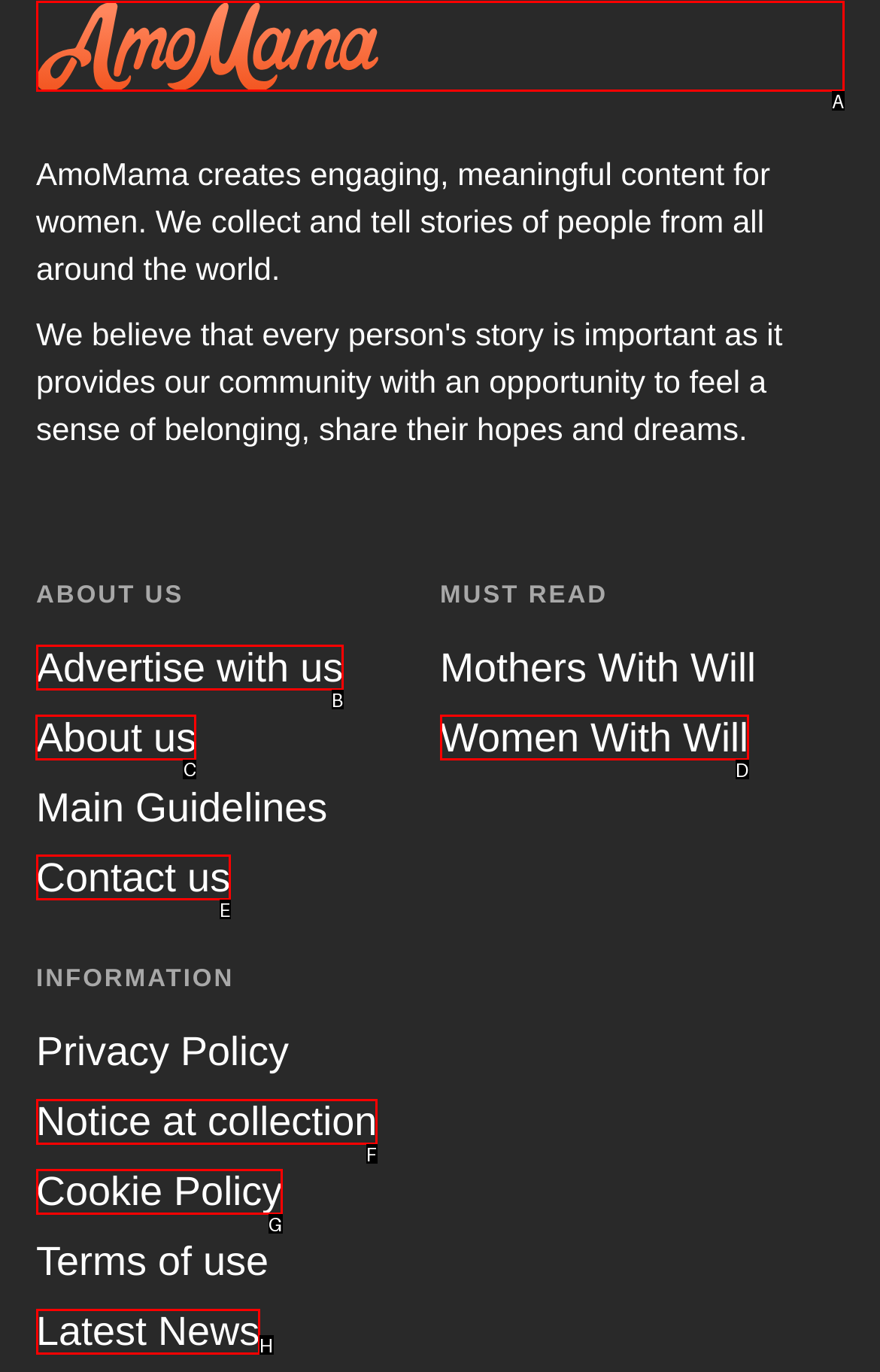Select the proper HTML element to perform the given task: read about us Answer with the corresponding letter from the provided choices.

C